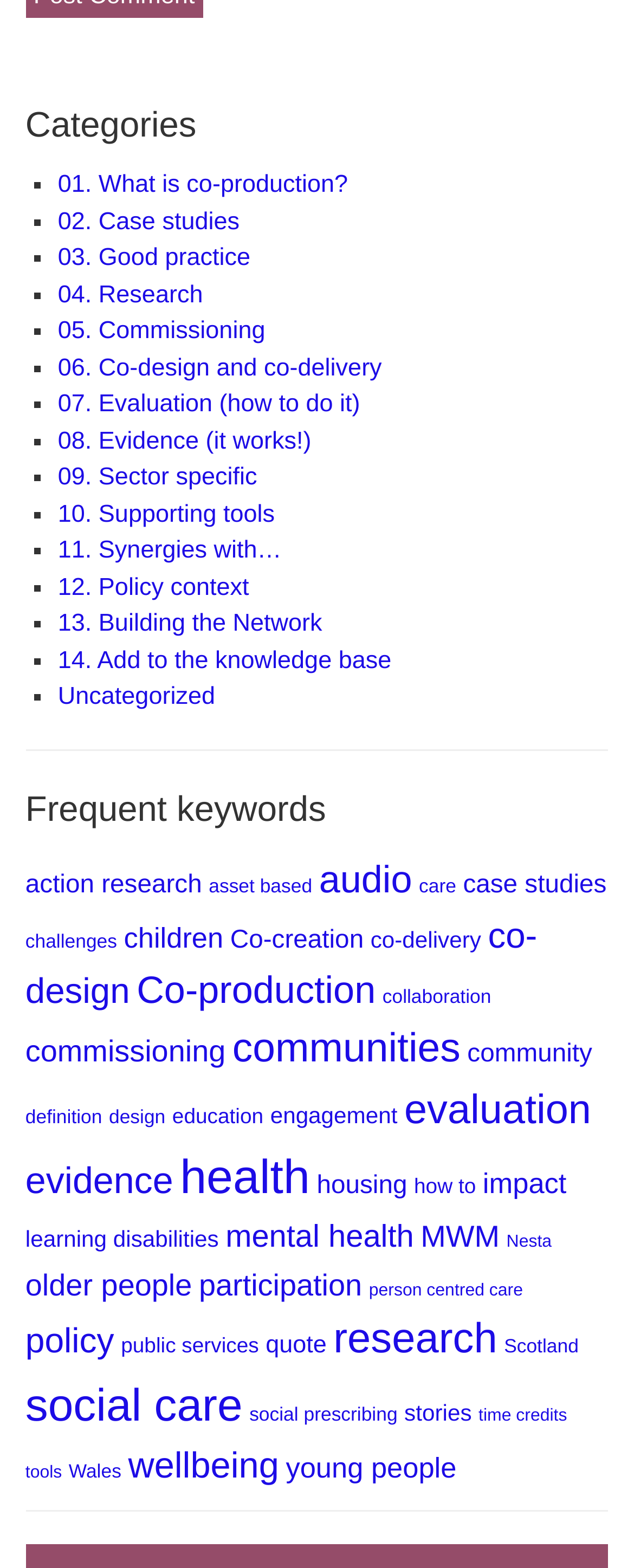Please reply with a single word or brief phrase to the question: 
How many categories are listed?

14